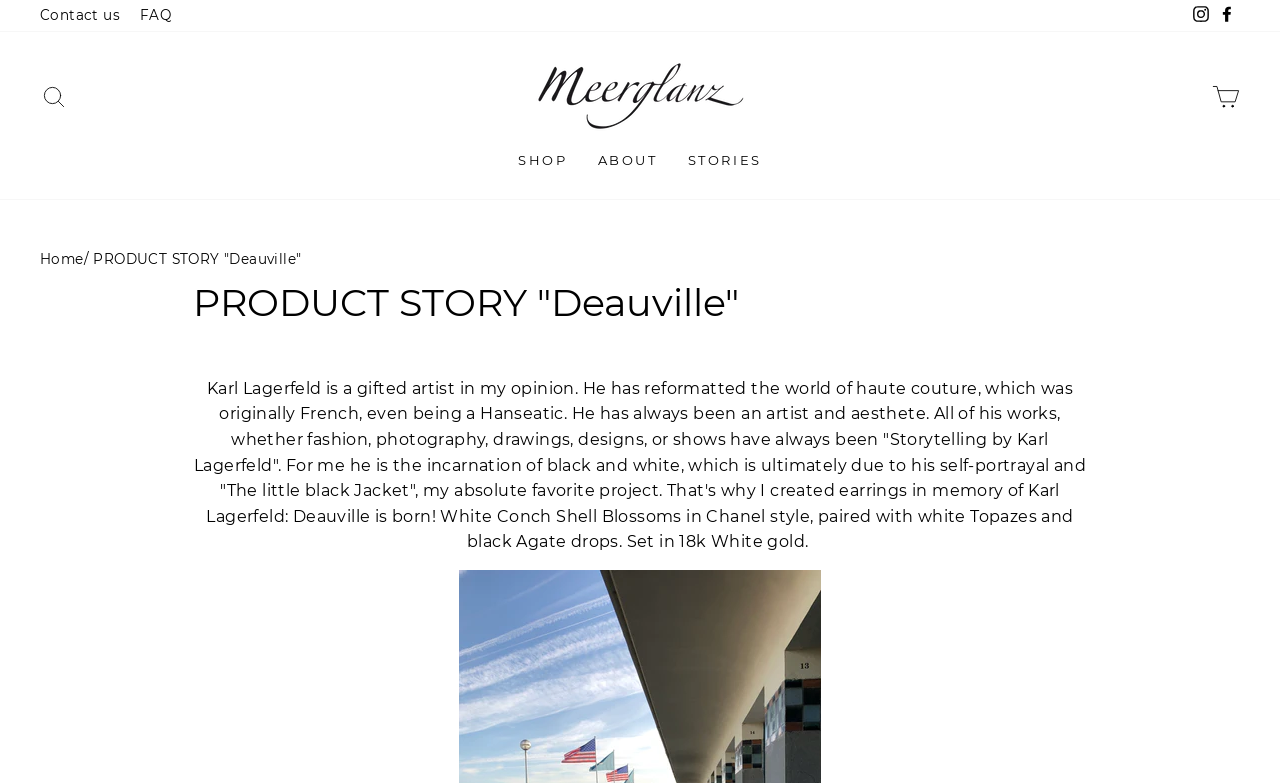Determine the bounding box coordinates of the region that needs to be clicked to achieve the task: "go to contact us".

[0.023, 0.0, 0.102, 0.041]